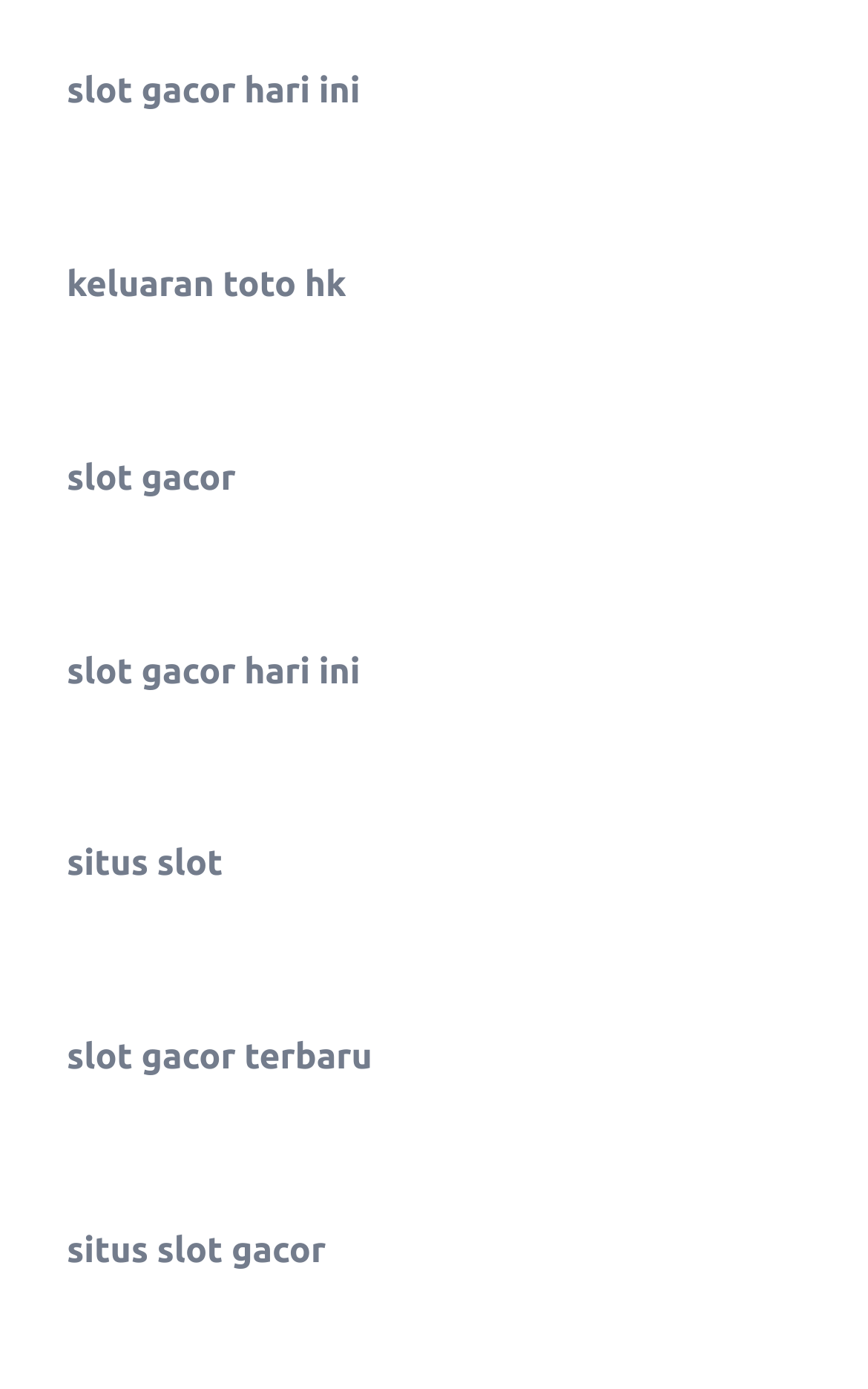Give a one-word or one-phrase response to the question: 
What is the common theme among the links?

slot